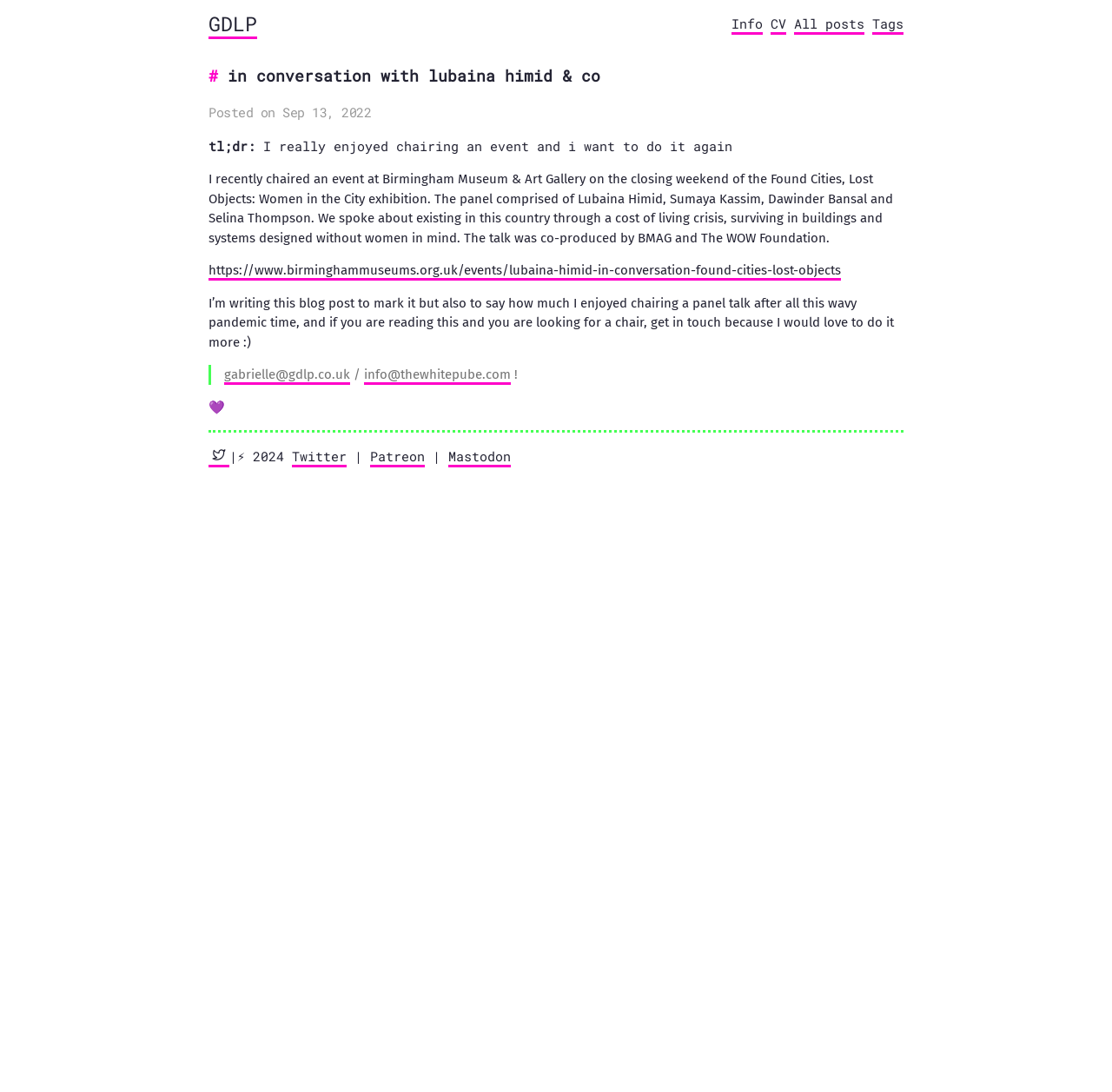What is the name of the exhibition mentioned in the article?
Please ensure your answer to the question is detailed and covers all necessary aspects.

The exhibition is mentioned in the article as 'Found Cities, Lost Objects: Women in the City' which was held at Birmingham Museum & Art Gallery. The author chaired an event on the closing weekend of this exhibition.